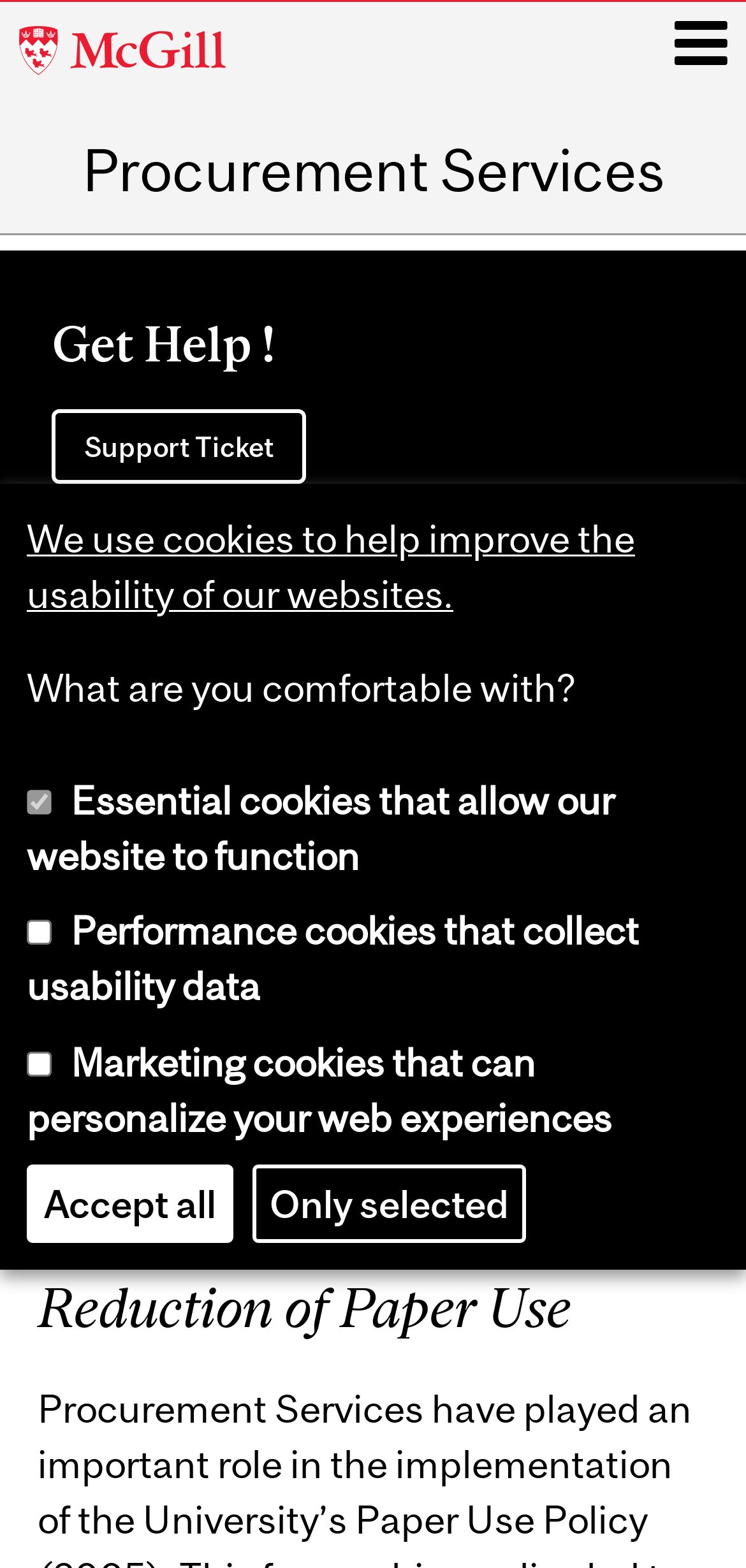Generate a thorough caption detailing the webpage content.

The webpage is about sustainability initiatives undertaken by Procurement Services at McGill University. At the top left, there is a link to McGill University, and next to it, a link to Procurement Services spans the entire width of the page. On the top right, there is a link to the main menu, represented by an icon.

Below the top section, there is a heading "Get Help!" followed by a link to submit a support ticket. The main content of the page is divided into sections, with a heading "Examples of Sustainability Initiatives Already Undertaken by Procurement Services" that takes up most of the page width.

Under this heading, there is a subheading "Reduction of Paper Use" that is positioned near the bottom of the page. The webpage also has a section related to cookies, with a link that explains the use of cookies and a question "What are you comfortable with?" Below this question, there are three checkboxes for essential, performance, and marketing cookies, with the essential cookies checkbox already checked. Two buttons, "Accept all" and "Only selected", are placed below the checkboxes.

Overall, the webpage has a clear structure, with headings and links organized in a logical manner, making it easy to navigate and find relevant information.